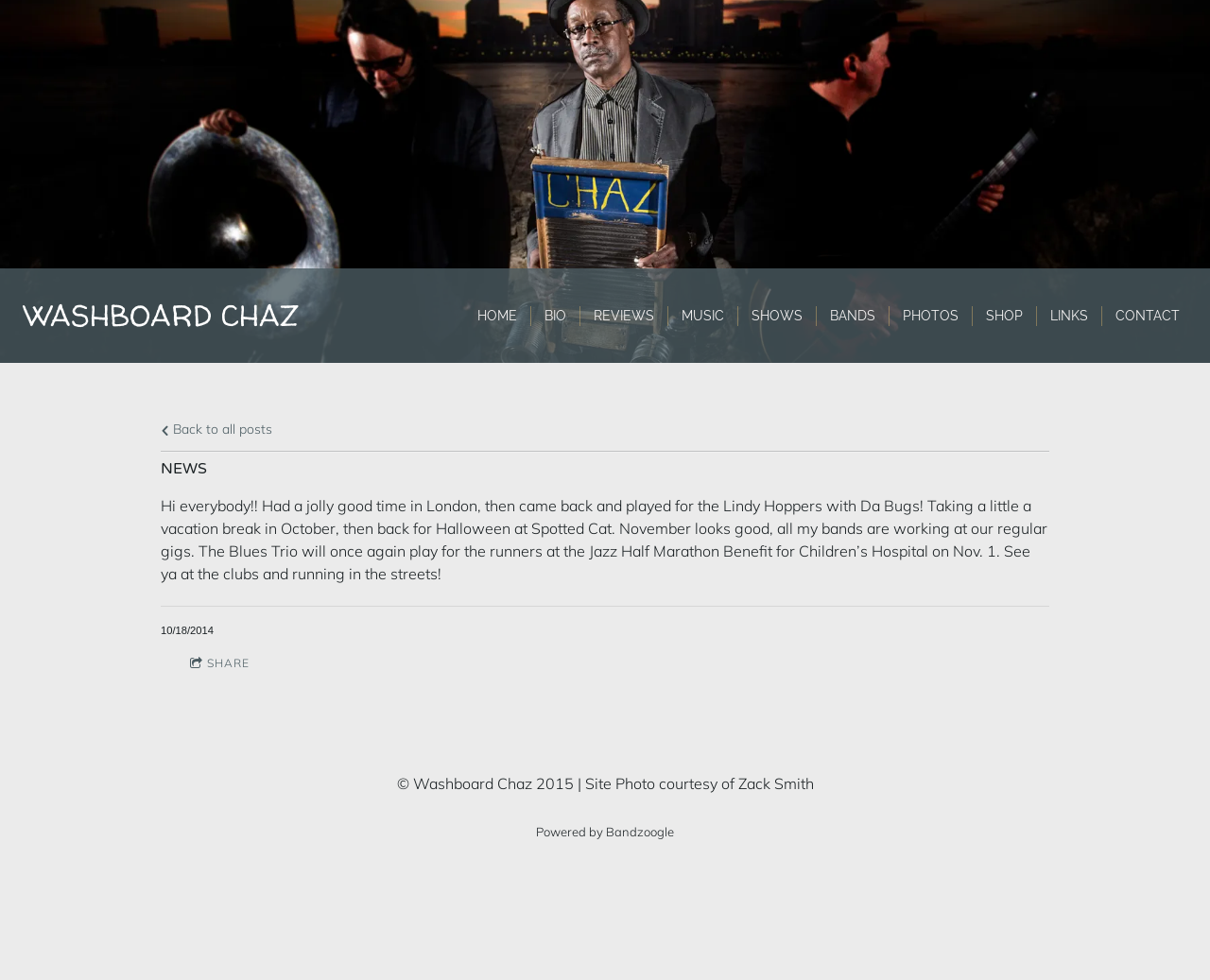Find the bounding box coordinates of the element I should click to carry out the following instruction: "visit the music page".

[0.563, 0.312, 0.598, 0.332]